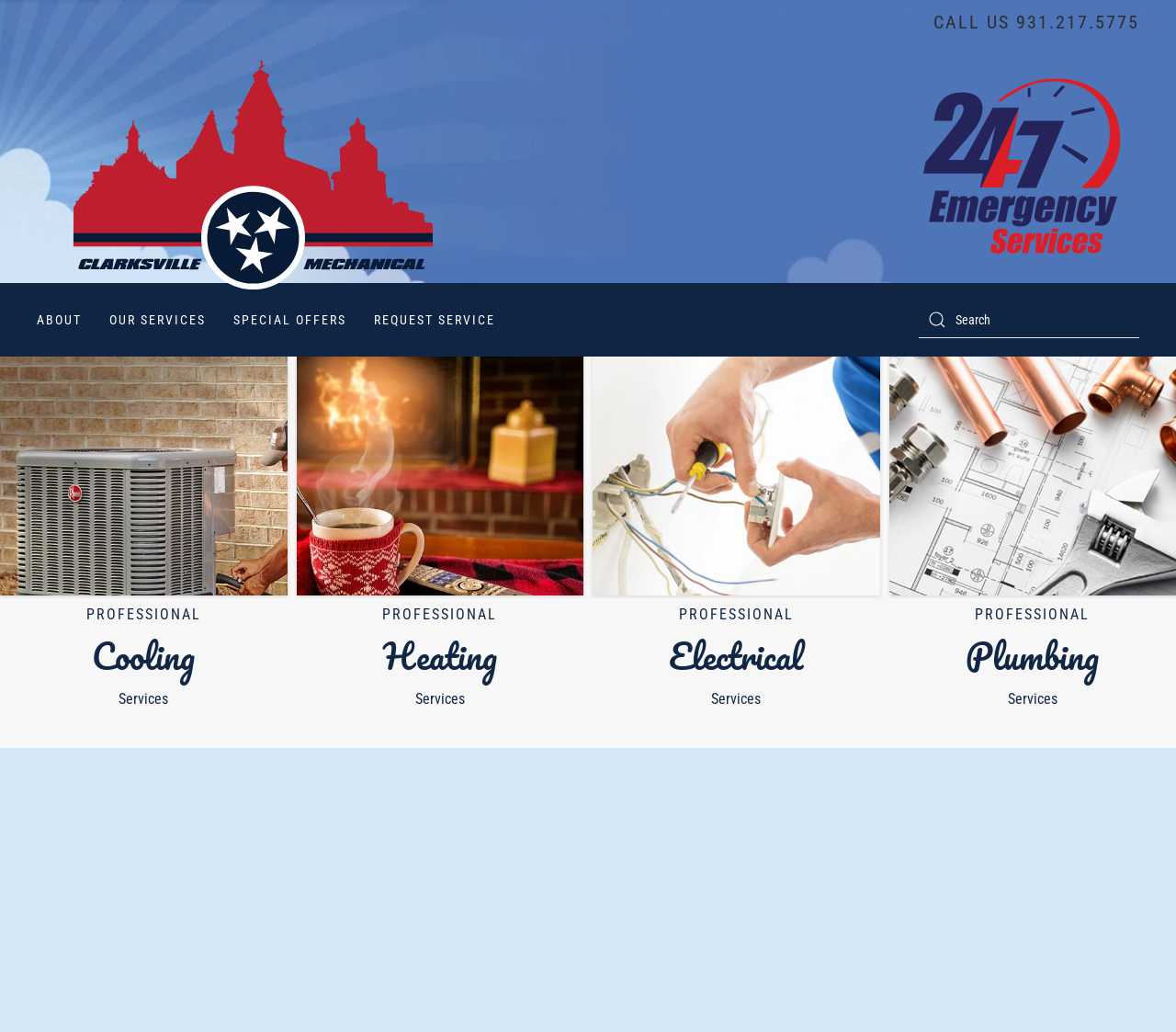From the given element description: "Our Services", find the bounding box for the UI element. Provide the coordinates as four float numbers between 0 and 1, in the order [left, top, right, bottom].

[0.093, 0.274, 0.175, 0.346]